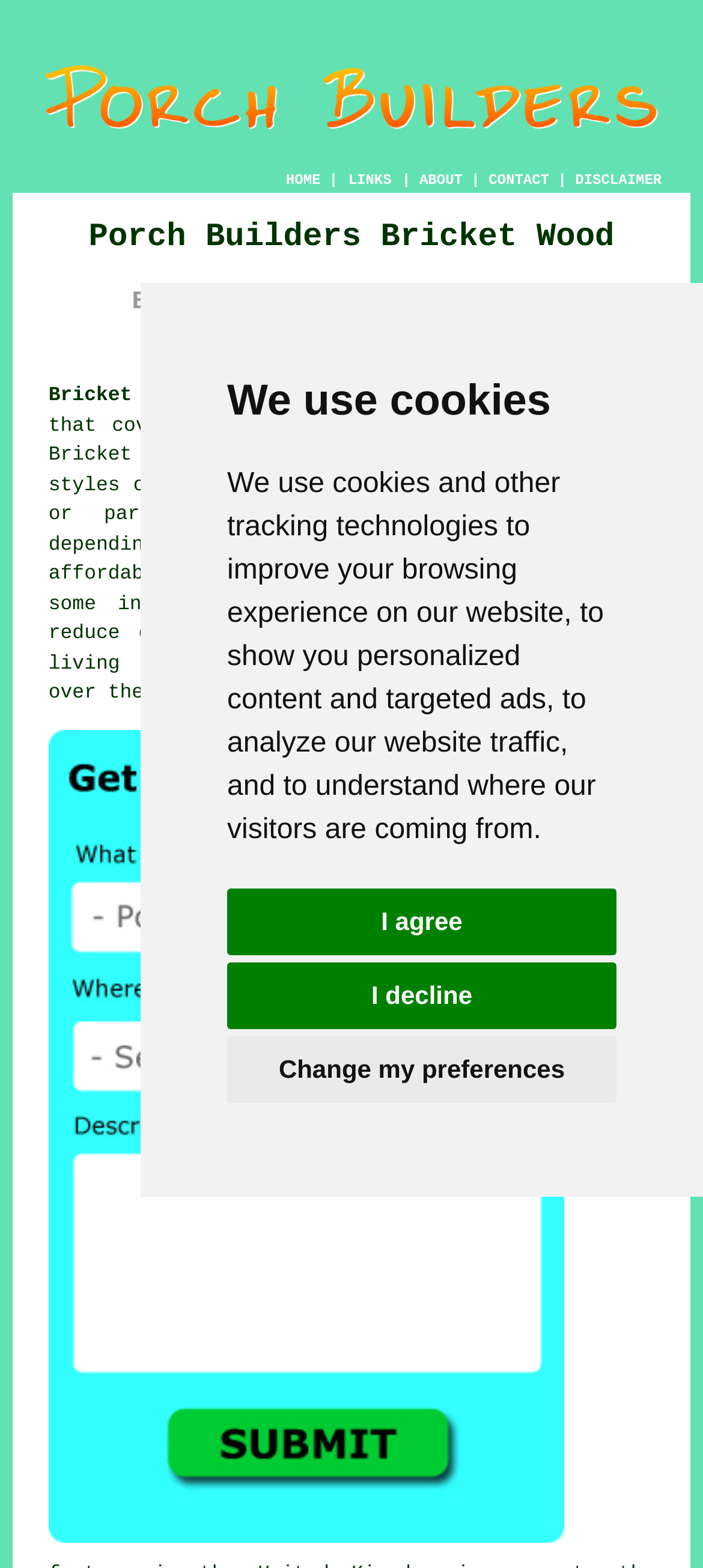Give a one-word or short-phrase answer to the following question: 
What is the location of the porch builders?

Bricket Wood, Hertfordshire